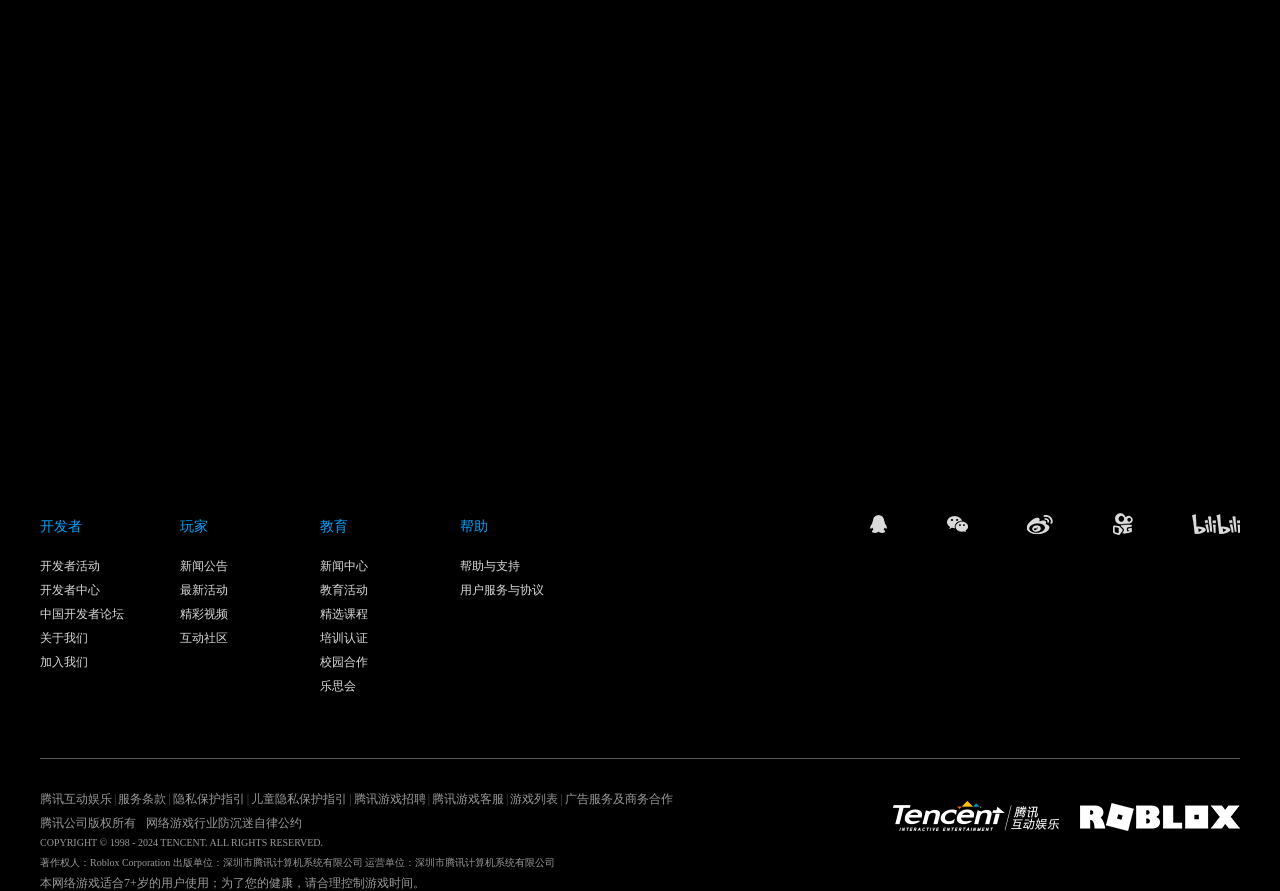What is the purpose of the link '服务条款'?
Use the image to give a comprehensive and detailed response to the question.

The link '服务条款' is located at the bottom of the webpage, along with other links related to legal and privacy information. Therefore, the purpose of this link is likely to provide users with information about the service terms and conditions of the website or game.